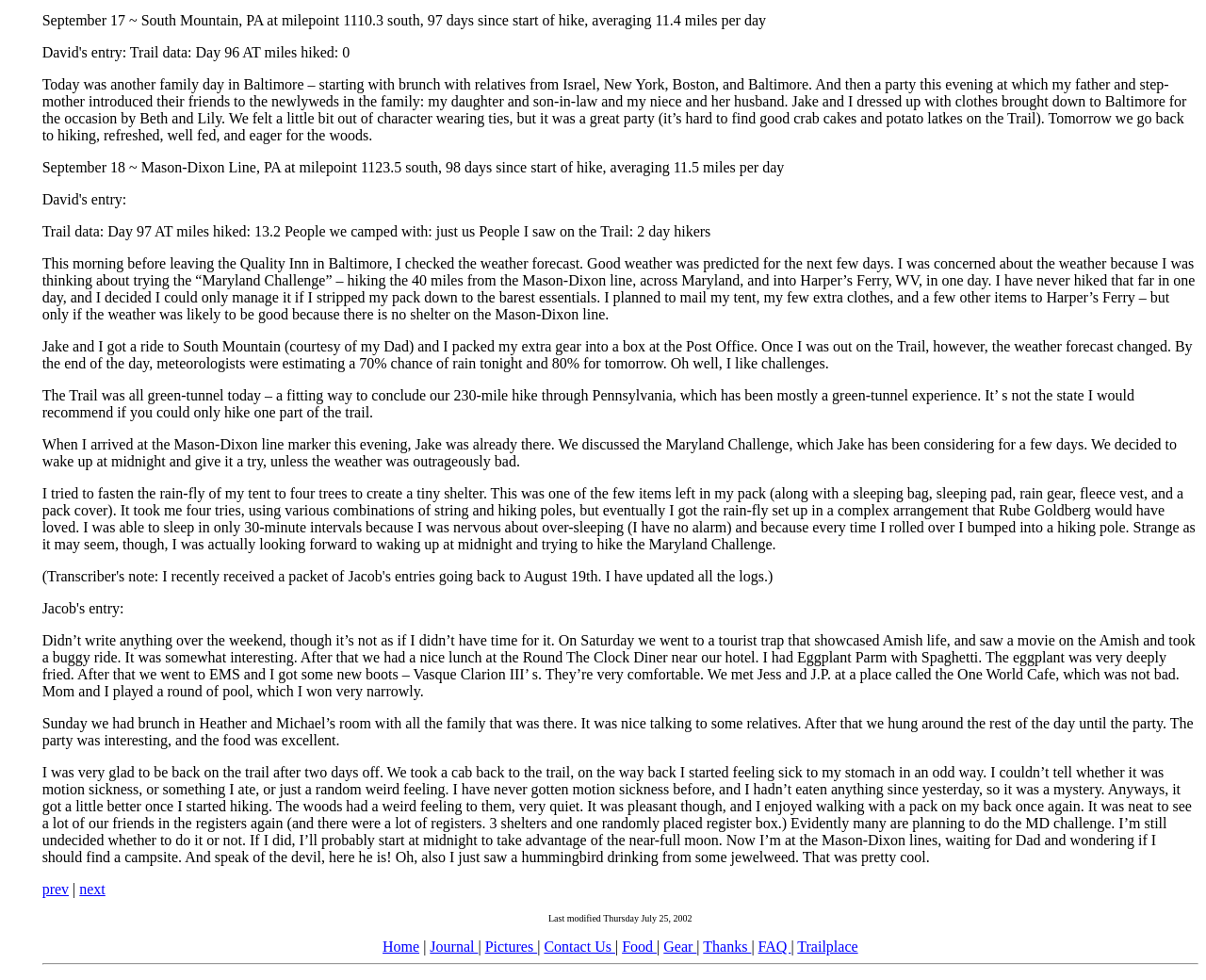Use a single word or phrase to answer this question: 
What is the author's current location?

Mason-Dixon Line, PA